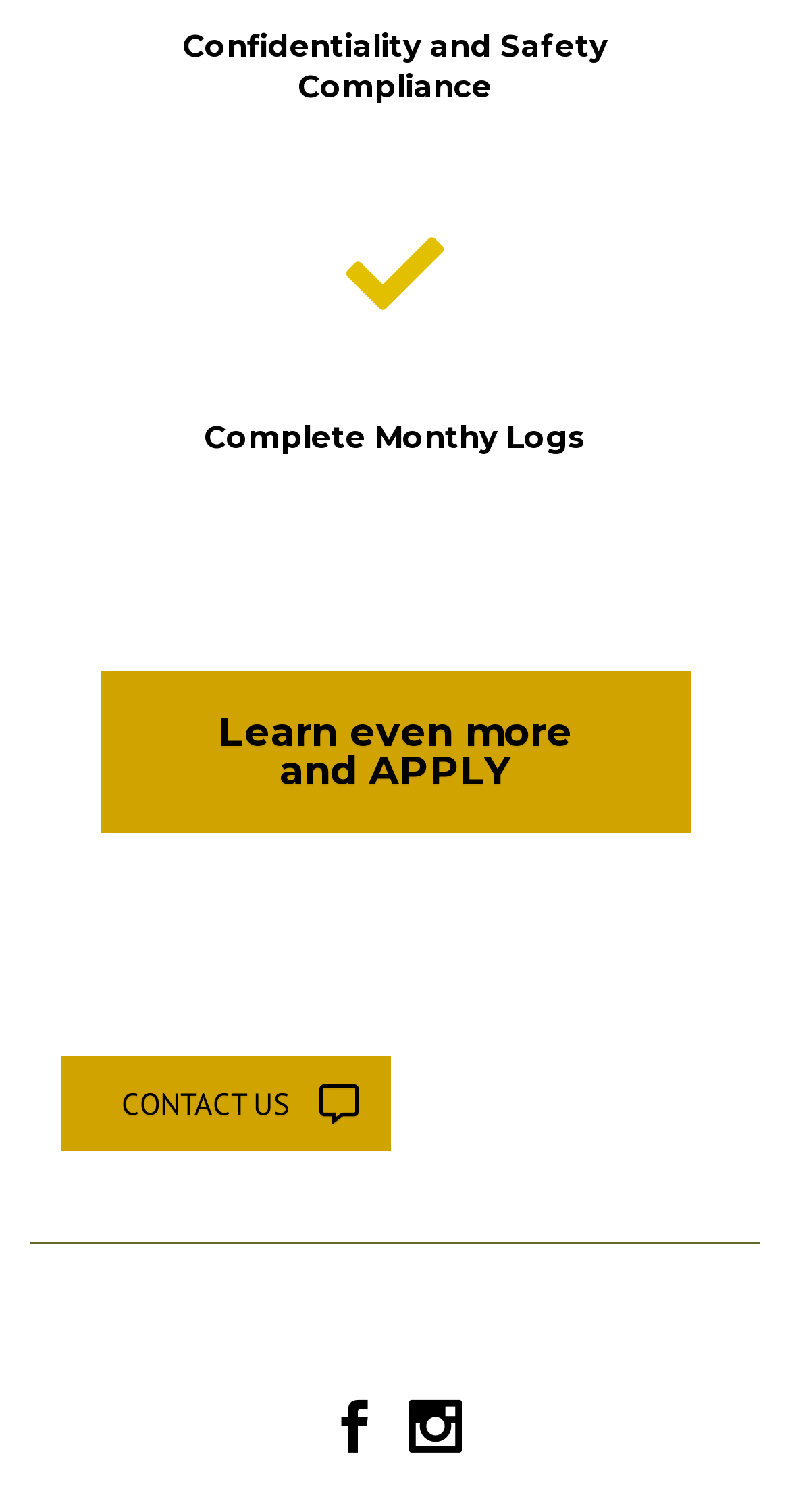What is the purpose of the 'Learn even more and APPLY' link?
Please provide a comprehensive answer based on the visual information in the image.

I inferred the purpose of the link by its text content, which suggests that it leads to an application process. The link is likely for users to apply for a program or opportunity related to the project.